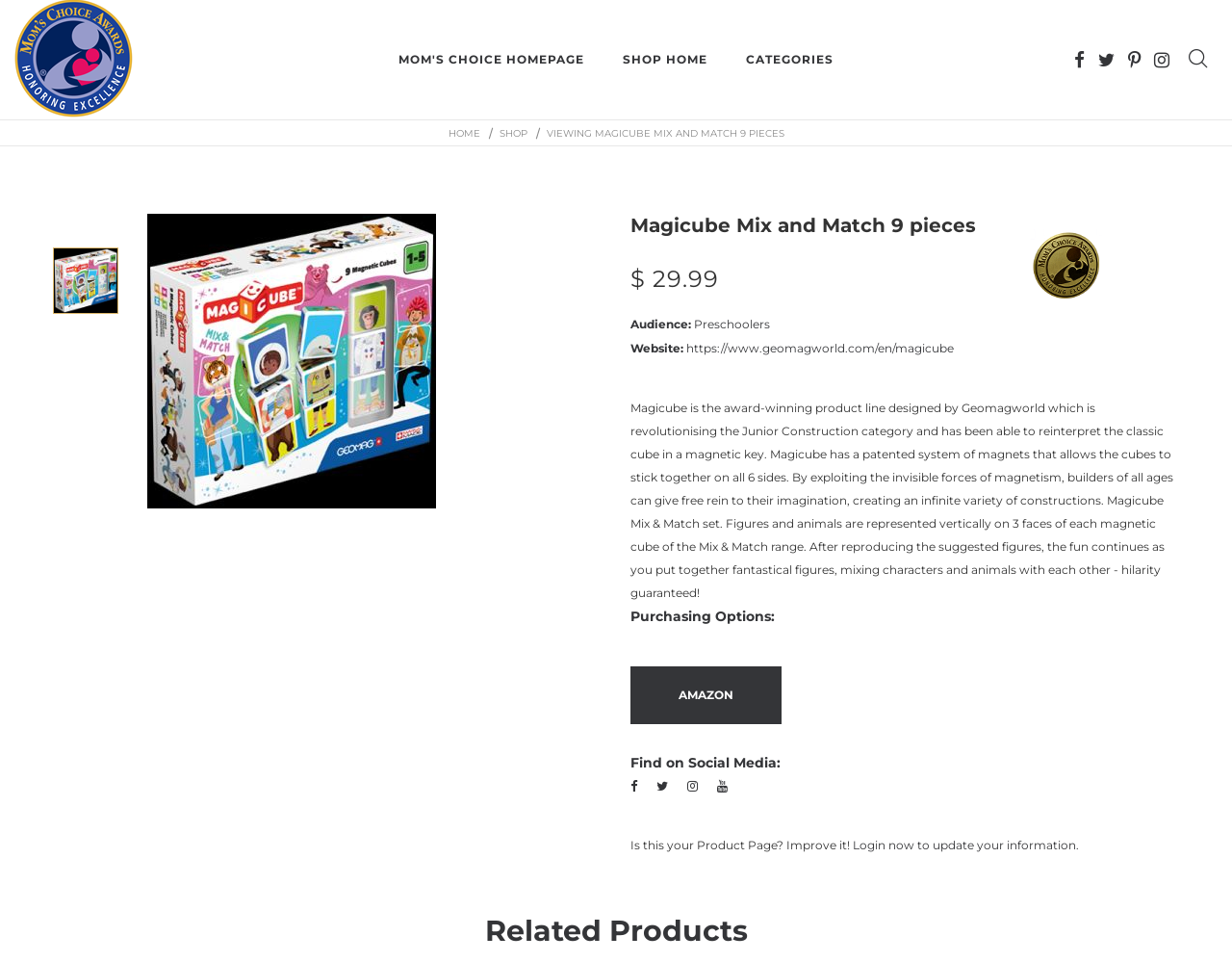Please identify the bounding box coordinates of the area that needs to be clicked to follow this instruction: "Purchase on Amazon".

[0.512, 0.693, 0.634, 0.753]